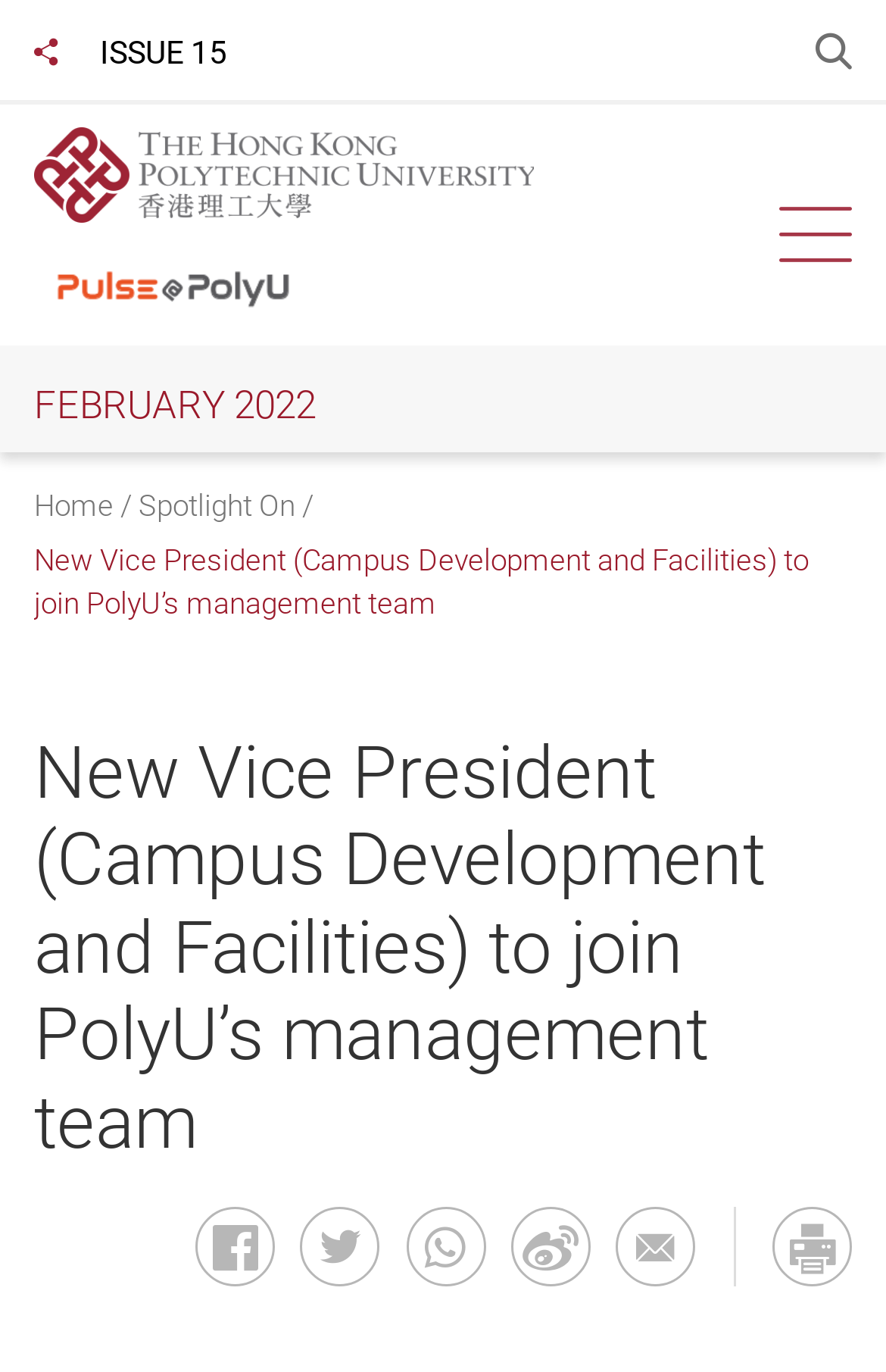Construct a thorough caption encompassing all aspects of the webpage.

The webpage is an announcement from the Hong Kong Polytechnic University, featuring the appointment of Mr. Simon Wong Yuk Sun as the new Vice President (Campus Development and Facilities). 

At the top right corner, there is a search button with an icon. Below it, there is a static text "ISSUE 15". On the top left corner, there is a share button with an icon, and next to it, there is a link to the university's homepage with an accompanying image. Below the share button, there is another link to "Pulse" with an image. 

On the top right corner, there is a menu button with an icon. Below the menu button, there is a static text "FEBRUARY 2022". Underneath, there are three links: "Home", "Spotlight On", and the title of the announcement, which is also a heading on the page. 

The main content of the announcement is located in the middle of the page, with the heading "New Vice President (Campus Development and Facilities) to join PolyU’s management team" spanning across the page. At the bottom of the page, there are five social media links with icons.